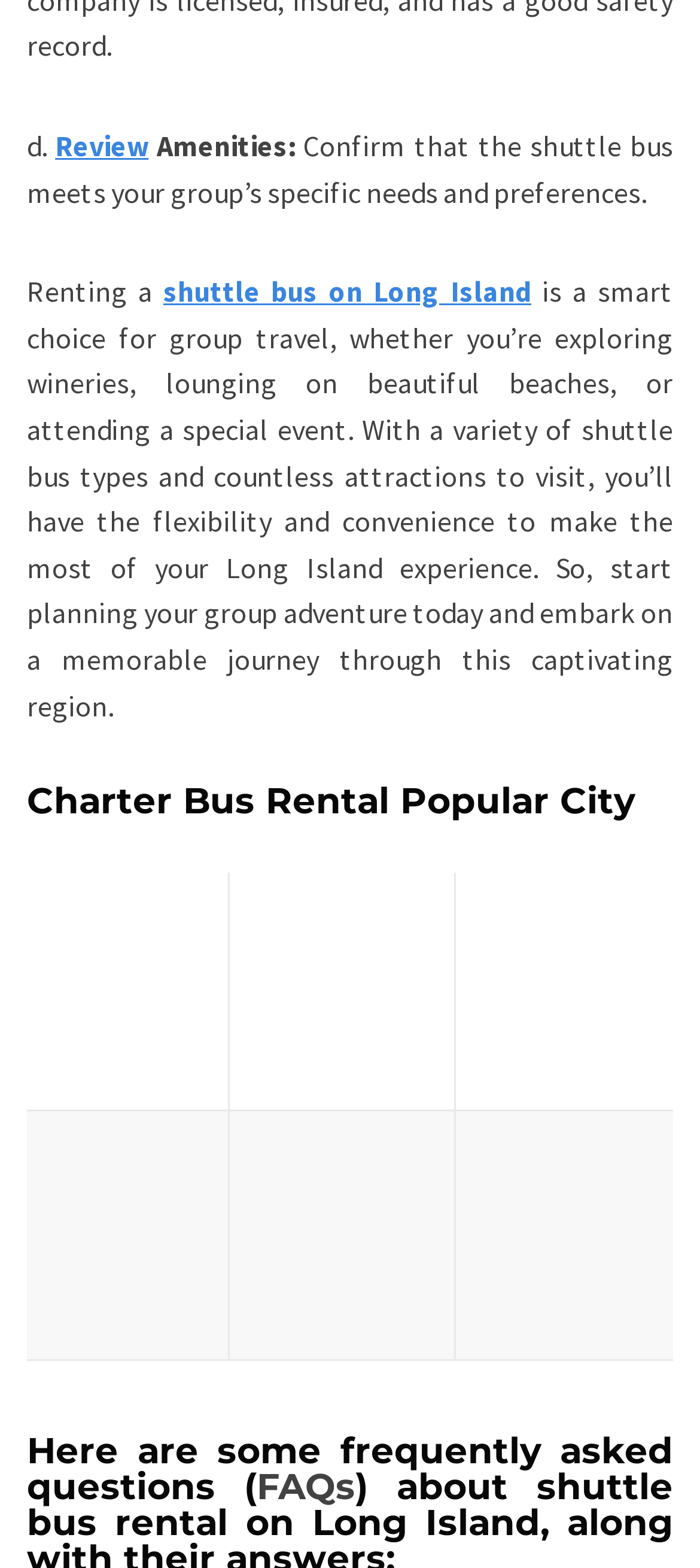Could you highlight the region that needs to be clicked to execute the instruction: "Click on 'Review'"?

[0.079, 0.081, 0.212, 0.104]